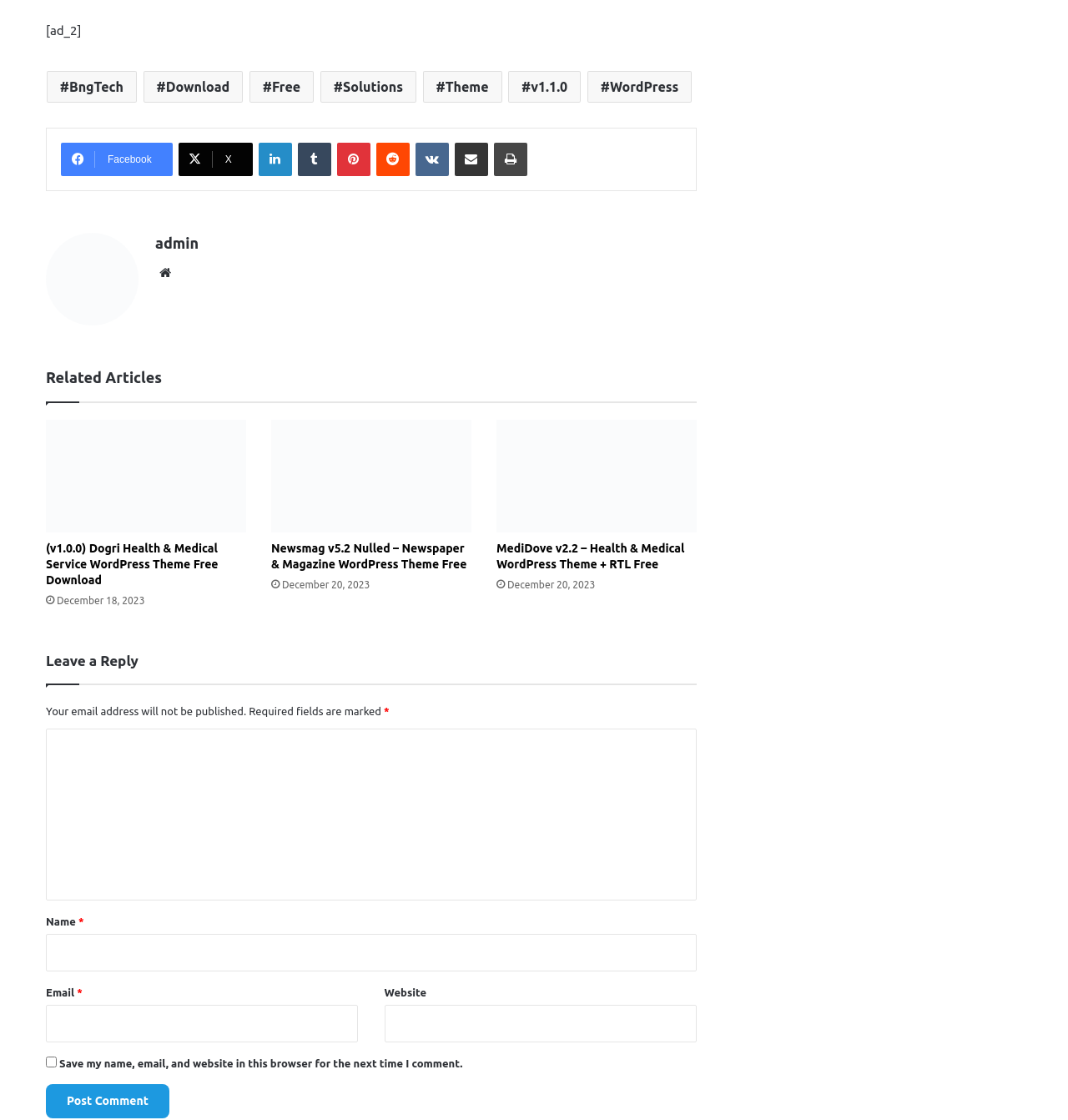Locate the bounding box coordinates of the element I should click to achieve the following instruction: "Download the WordPress theme".

[0.55, 0.064, 0.648, 0.092]